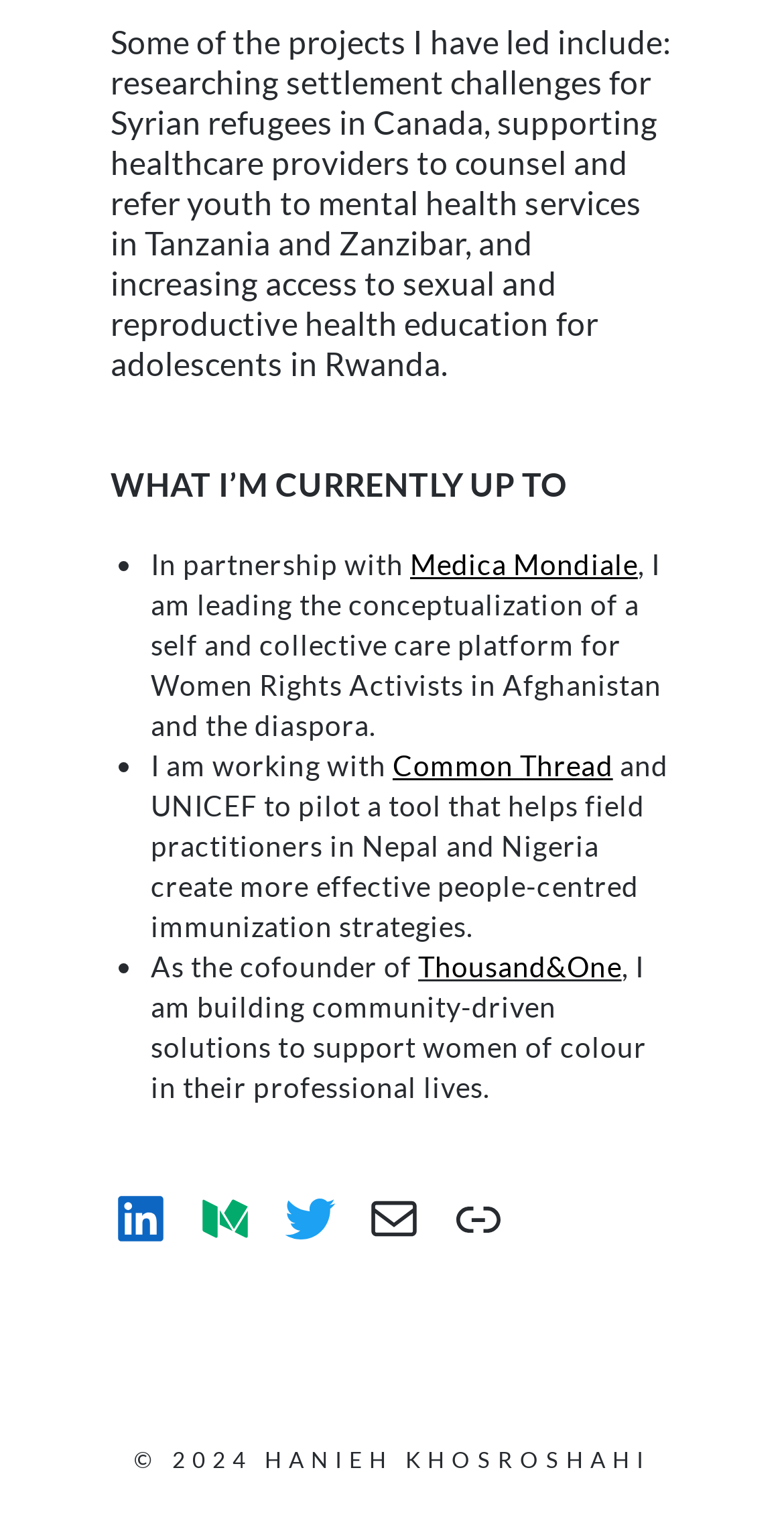Determine the bounding box coordinates of the section to be clicked to follow the instruction: "Explore Thousand&One". The coordinates should be given as four float numbers between 0 and 1, formatted as [left, top, right, bottom].

[0.533, 0.624, 0.793, 0.646]